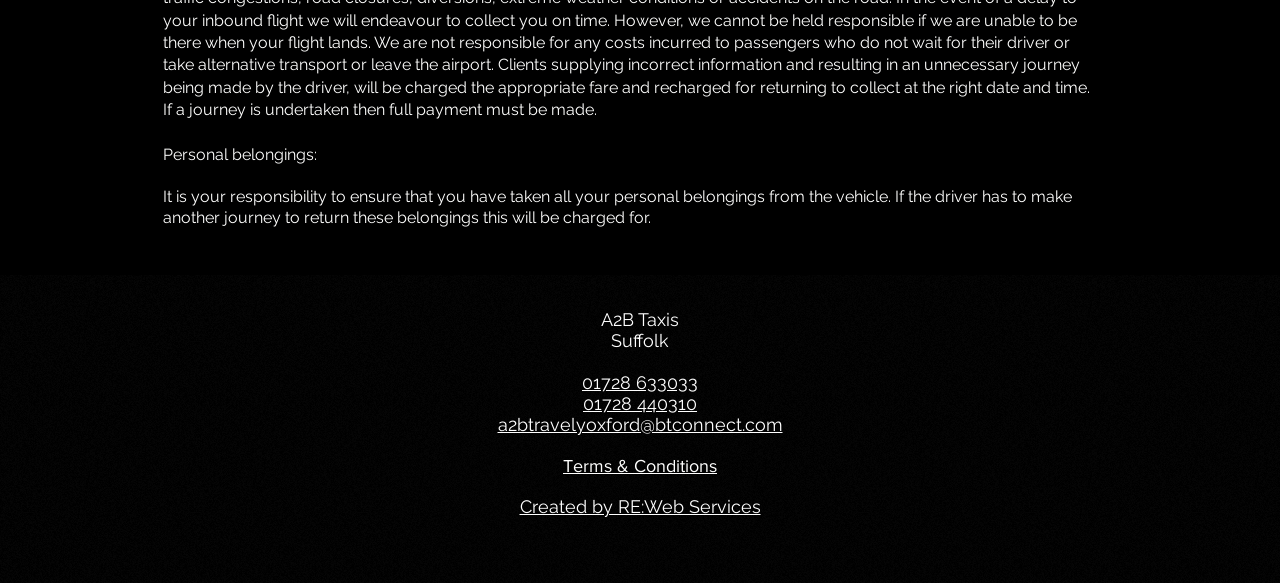Respond to the following question using a concise word or phrase: 
How many phone numbers are listed?

2